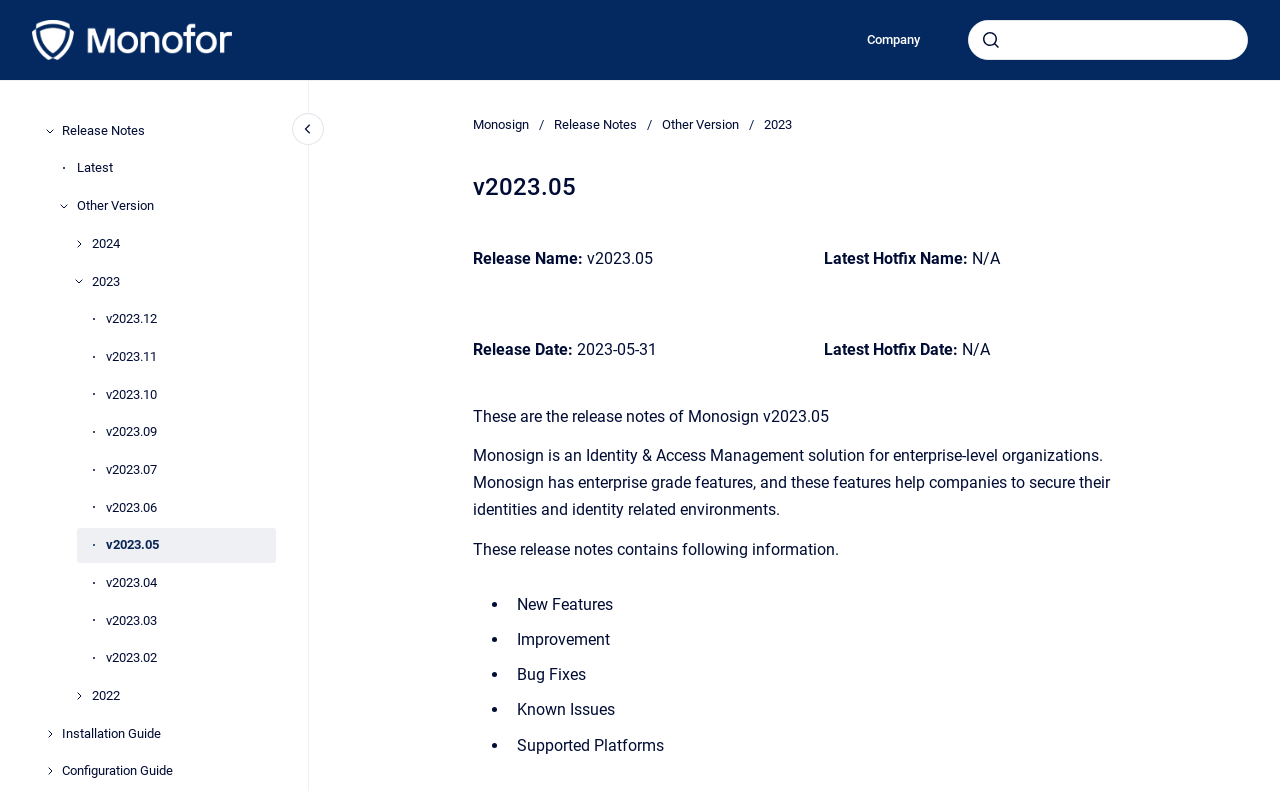Locate the bounding box coordinates of the segment that needs to be clicked to meet this instruction: "go to homepage".

[0.025, 0.025, 0.181, 0.076]